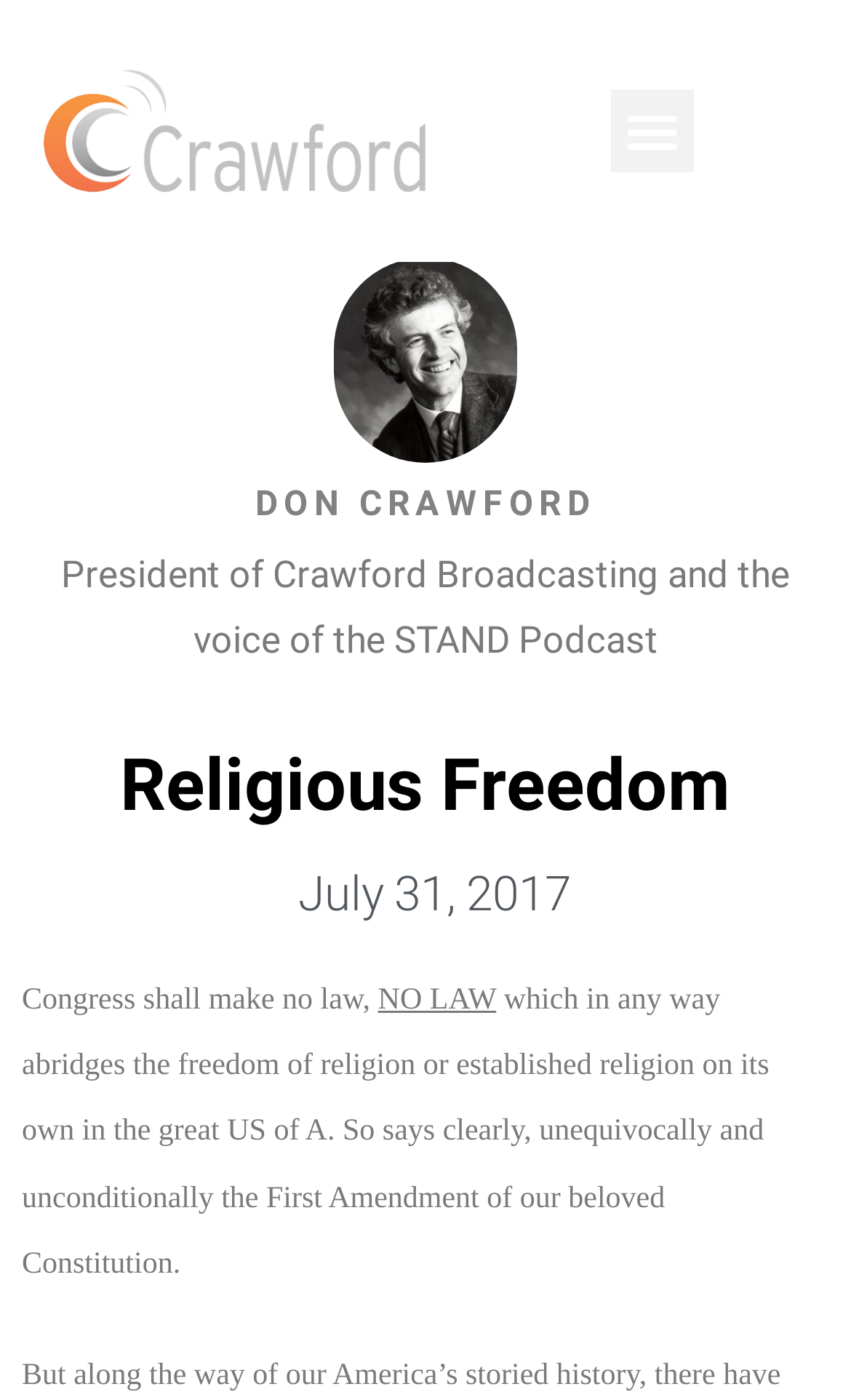Provide the bounding box coordinates in the format (top-left x, top-left y, bottom-right x, bottom-right y). All values are floating point numbers between 0 and 1. Determine the bounding box coordinate of the UI element described as: Search

[0.846, 0.062, 0.949, 0.125]